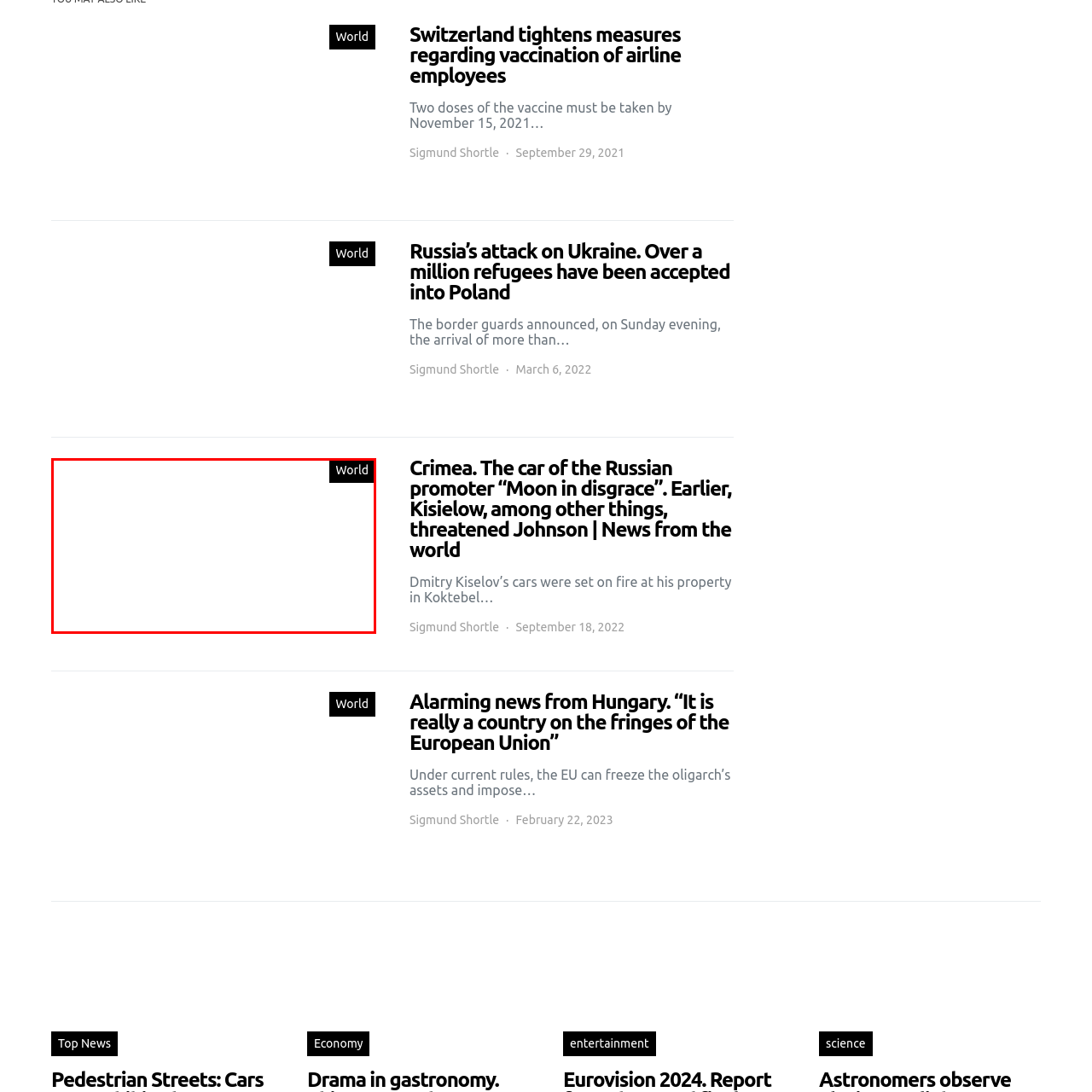Examine the segment of the image contained within the black box and respond comprehensively to the following question, based on the visual content: 
Where is the property of Dmitry Kiselov located?

The caption states that the arson of Kiselov's vehicles occurred at his property in Koktebel, Crimea, indicating the location of his property.